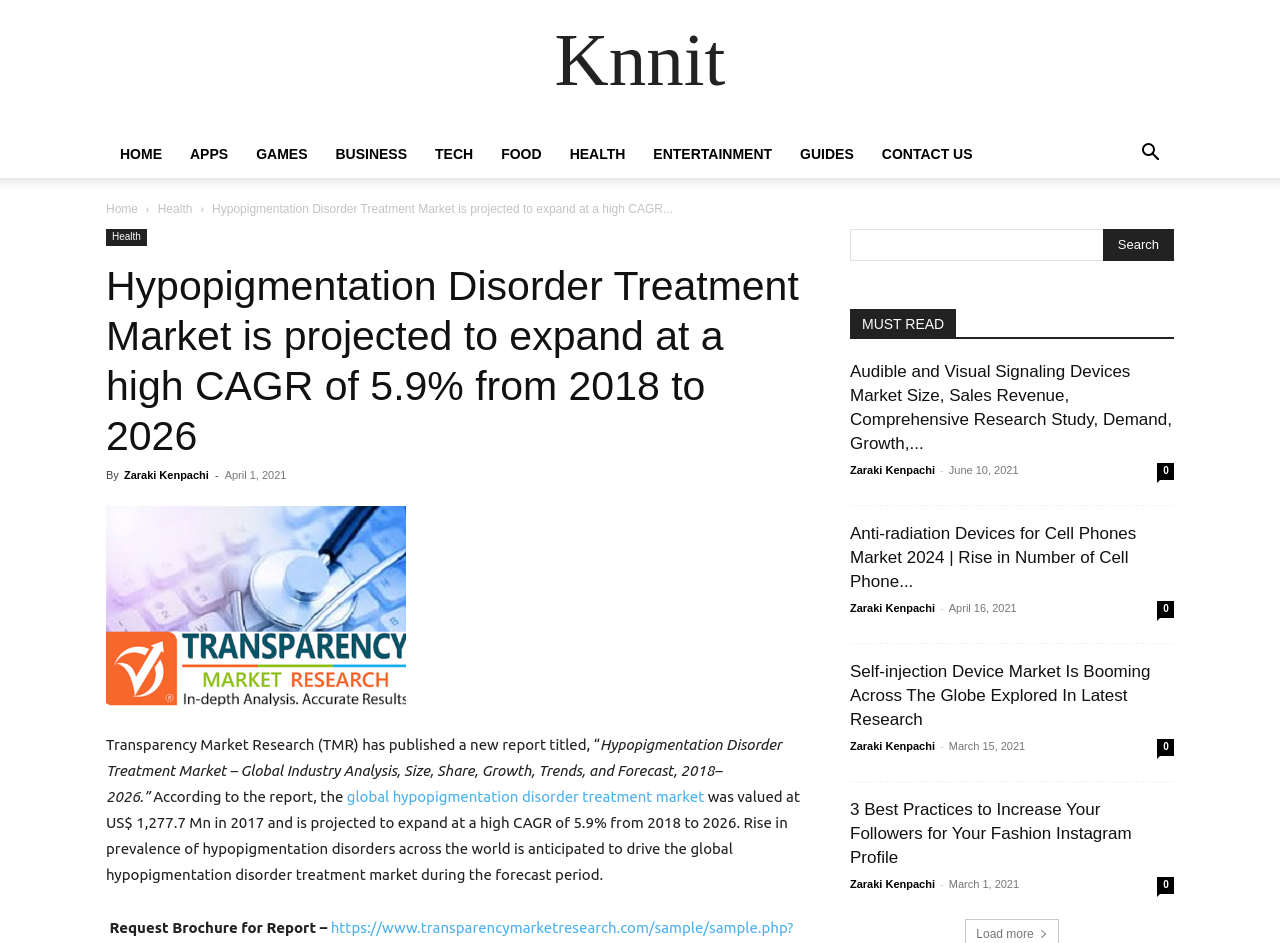Identify the bounding box coordinates for the element you need to click to achieve the following task: "Check the 'MUST READ' section". Provide the bounding box coordinates as four float numbers between 0 and 1, in the form [left, top, right, bottom].

[0.664, 0.328, 0.917, 0.359]